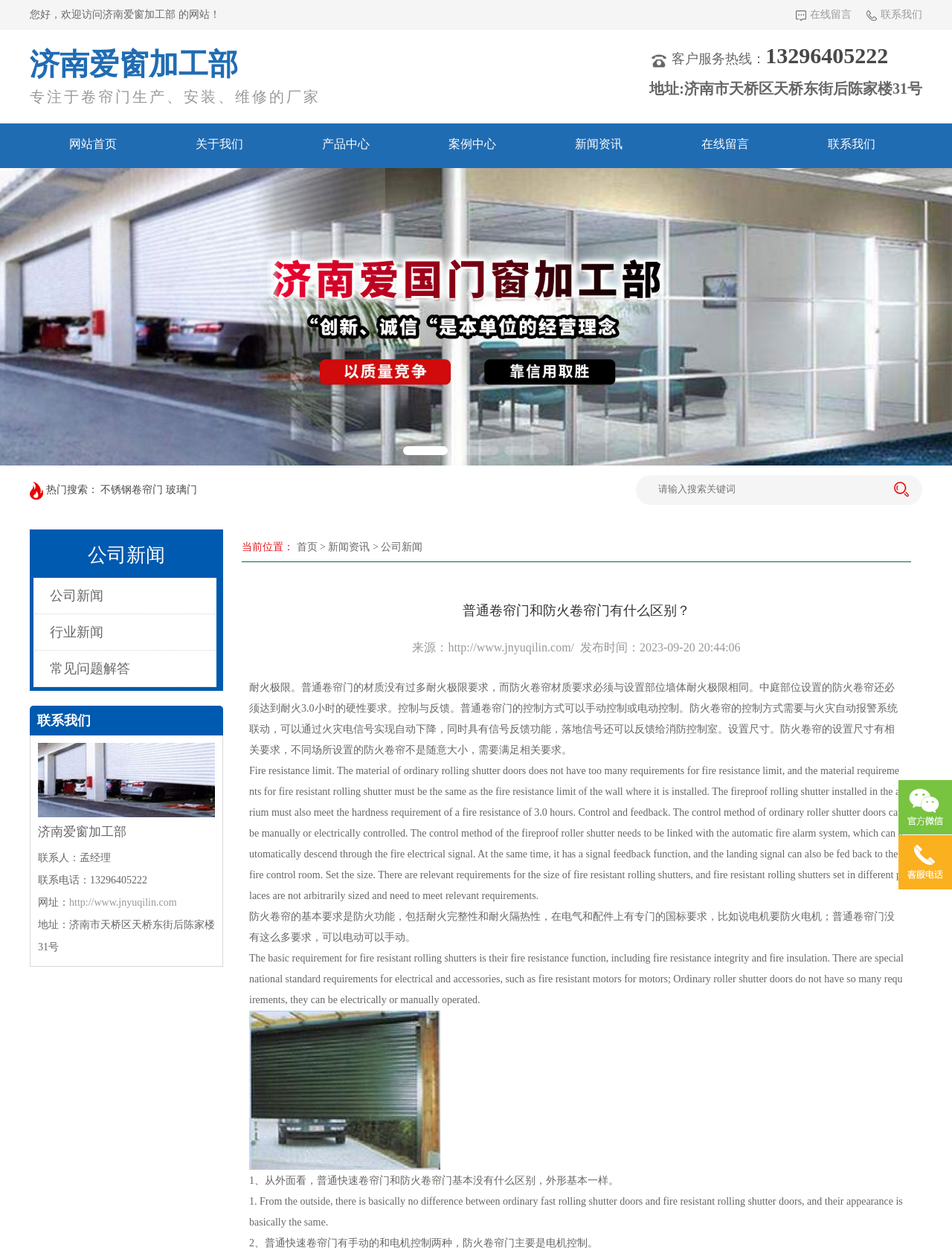Produce an extensive caption that describes everything on the webpage.

This webpage is about a company that manufactures and installs rolling shutter doors, with a focus on the differences between ordinary rolling shutter doors and fire-resistant rolling shutter doors. 

At the top of the page, there is a welcome message and a navigation menu with links to various sections of the website, including the company's news, products, and contact information. Below the navigation menu, there is a banner image that spans the entire width of the page.

On the left side of the page, there is a sidebar with links to popular searches, a search bar, and a list of news categories. 

The main content of the page is divided into two sections. The first section is a news article titled "What is the difference between ordinary rolling shutter doors and fire-resistant rolling shutter doors?" The article explains the differences between the two types of doors in terms of fire resistance, control methods, and installation requirements. 

The second section appears to be a continuation of the article, with additional information about the basic requirements for fire-resistant rolling shutter doors, including their fire resistance function and national standard requirements for electrical and accessories. 

There are several images on the page, including a banner image at the top, an image of a rolling shutter door installation, and an image of a fire-resistant rolling shutter door. 

At the bottom of the page, there is a footer section with the company's contact information, including a phone number, address, and website URL.